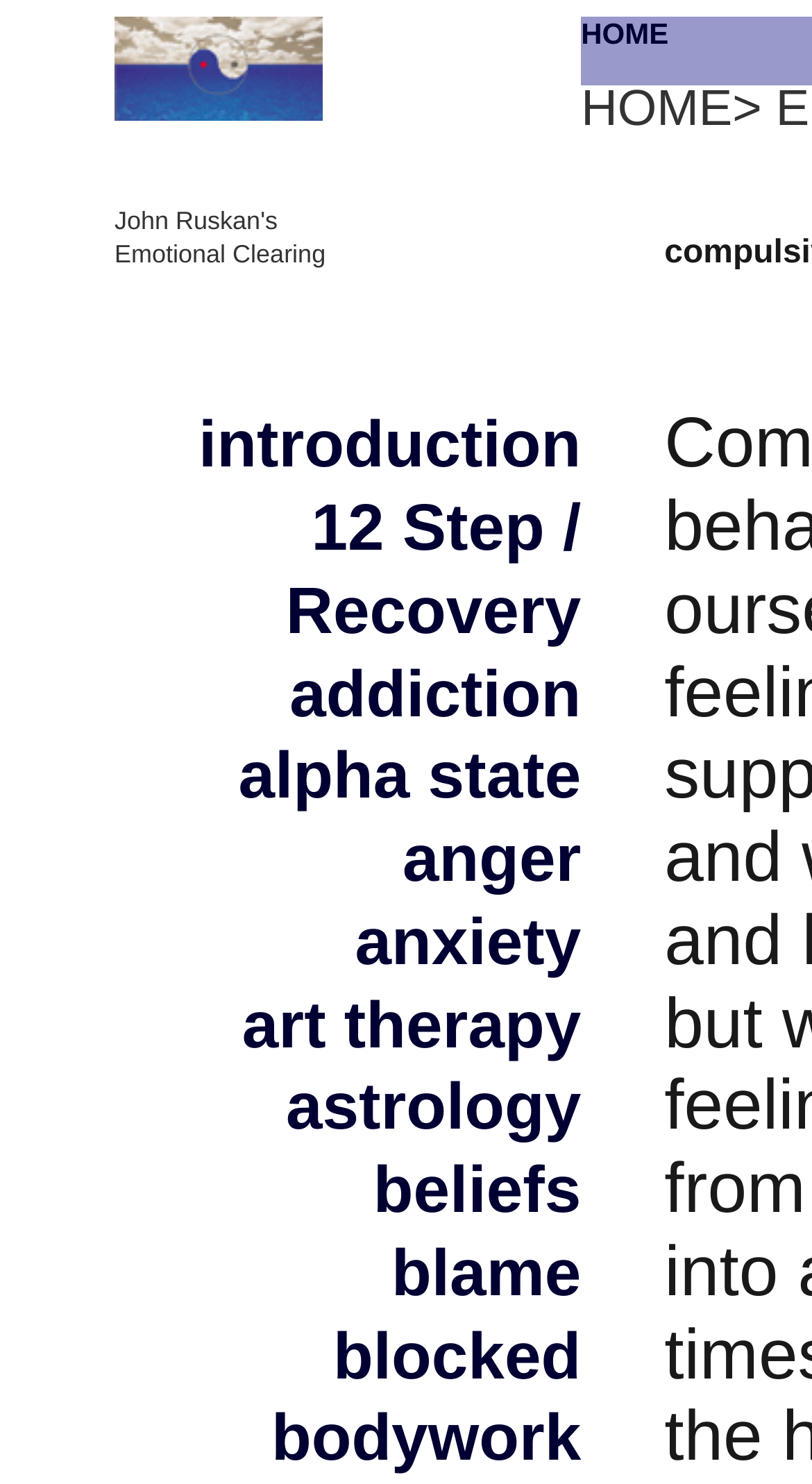Please identify the coordinates of the bounding box for the clickable region that will accomplish this instruction: "understand anger".

[0.496, 0.553, 0.716, 0.603]